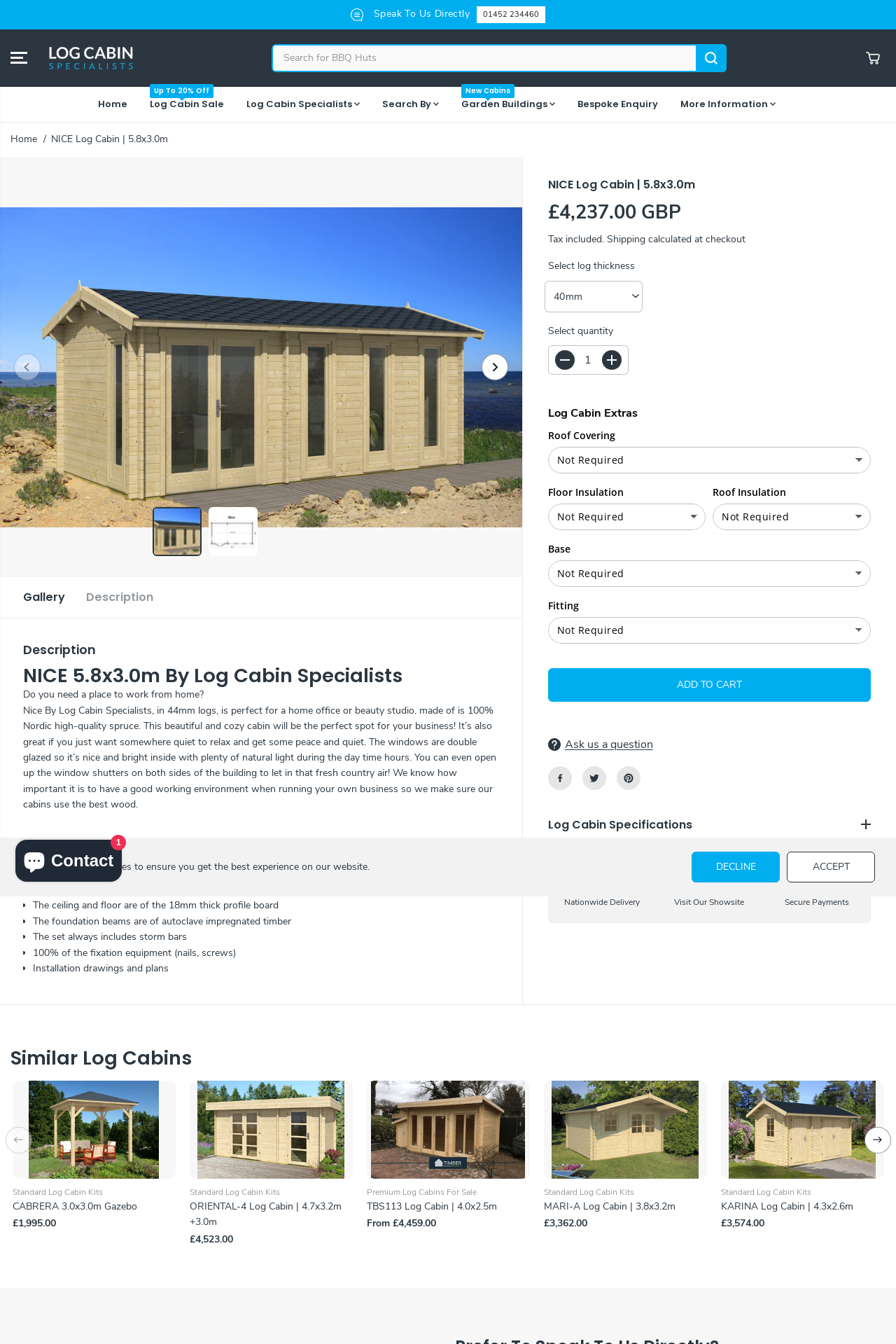What is the material of the log cabin?
Refer to the image and provide a concise answer in one word or phrase.

Nordic high-quality spruce